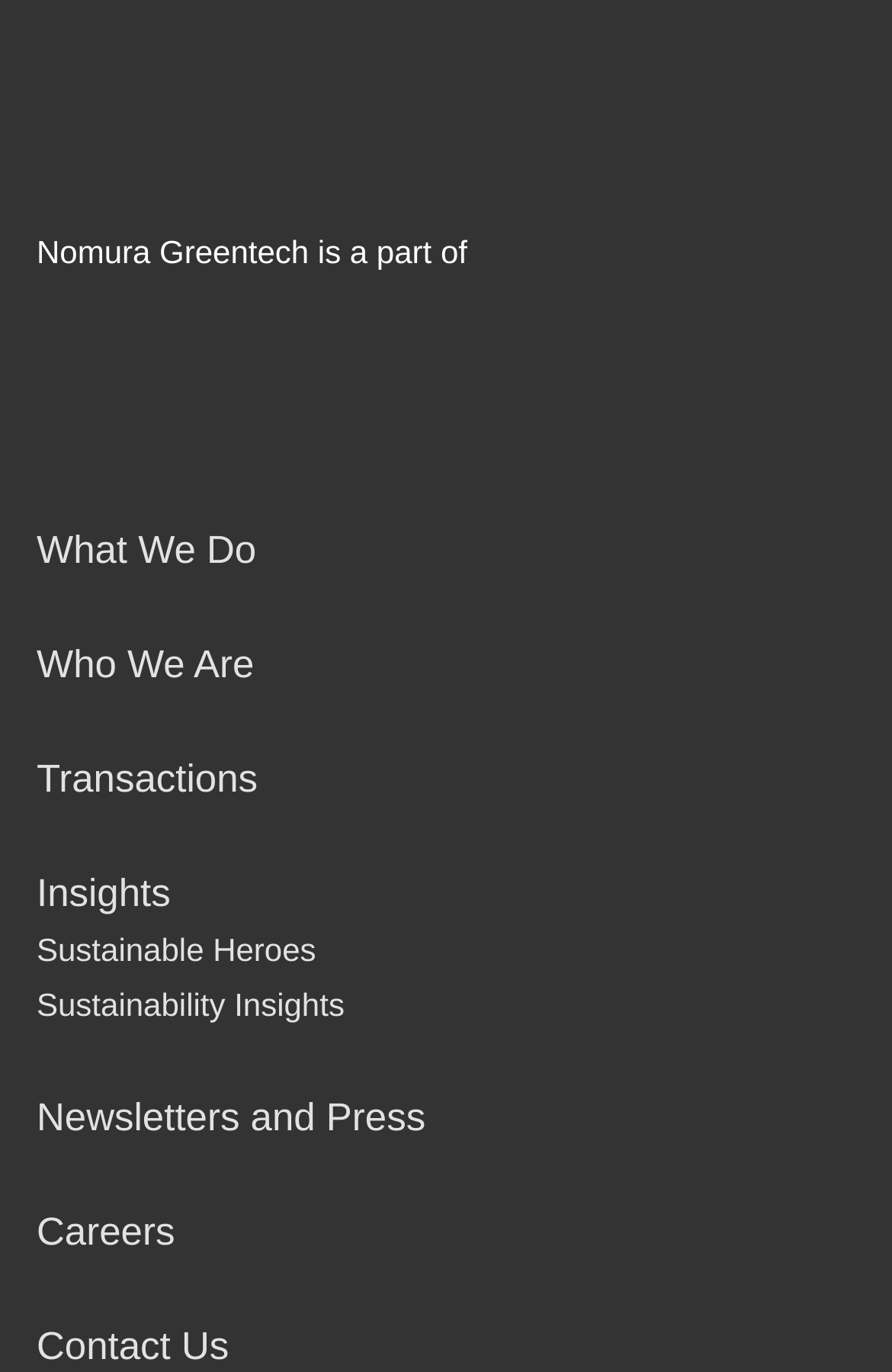Provide your answer to the question using just one word or phrase: How many logo links are there?

2